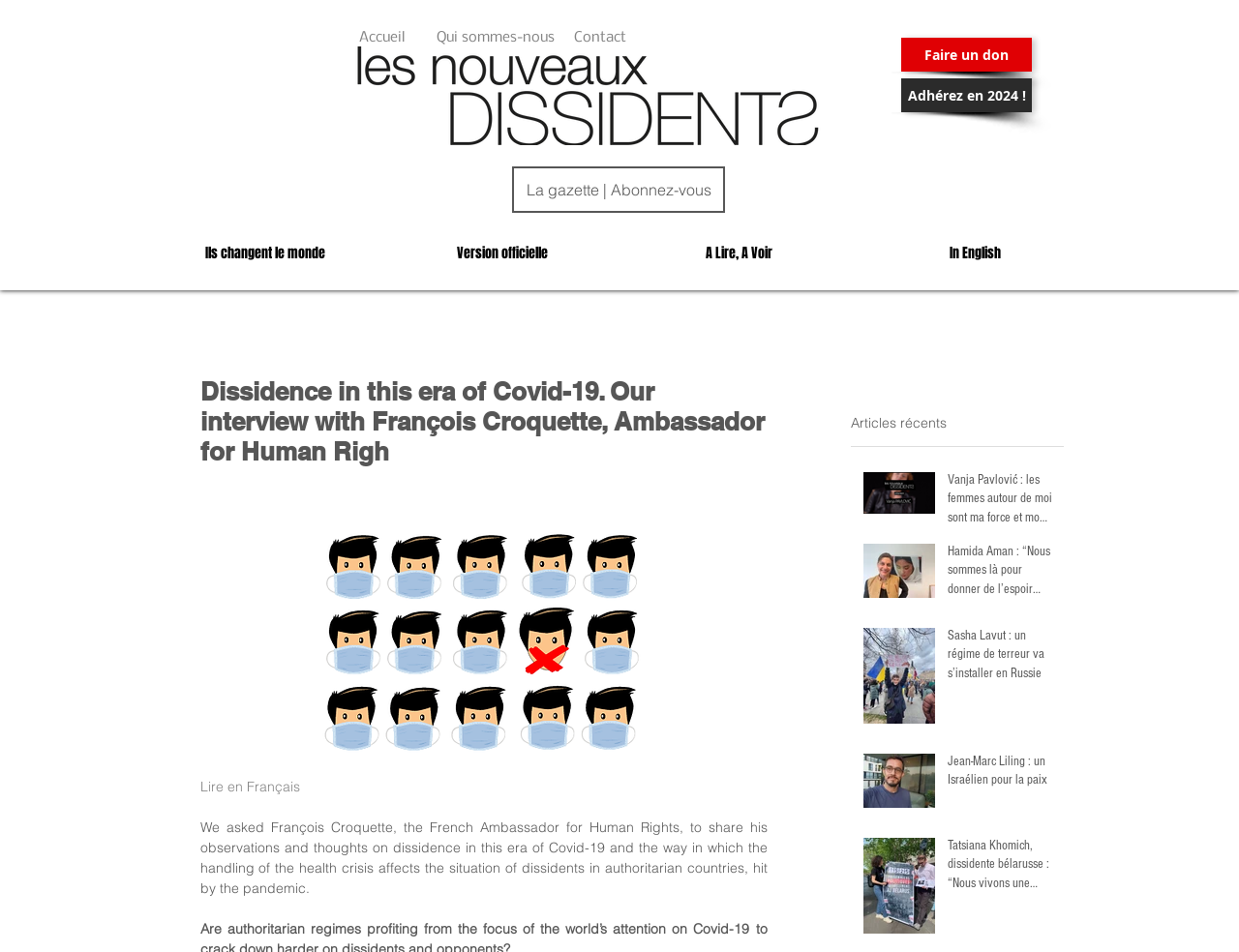What is the language of the link 'Lire en Français'?
Look at the screenshot and provide an in-depth answer.

The answer can be found in the link 'Lire en Français' which is located below the heading 'Dissidence in this era of Covid-19. Our interview with François Croquette, Ambassador for Human Rights'. The link text 'Lire en Français' indicates that the language of the link is French.